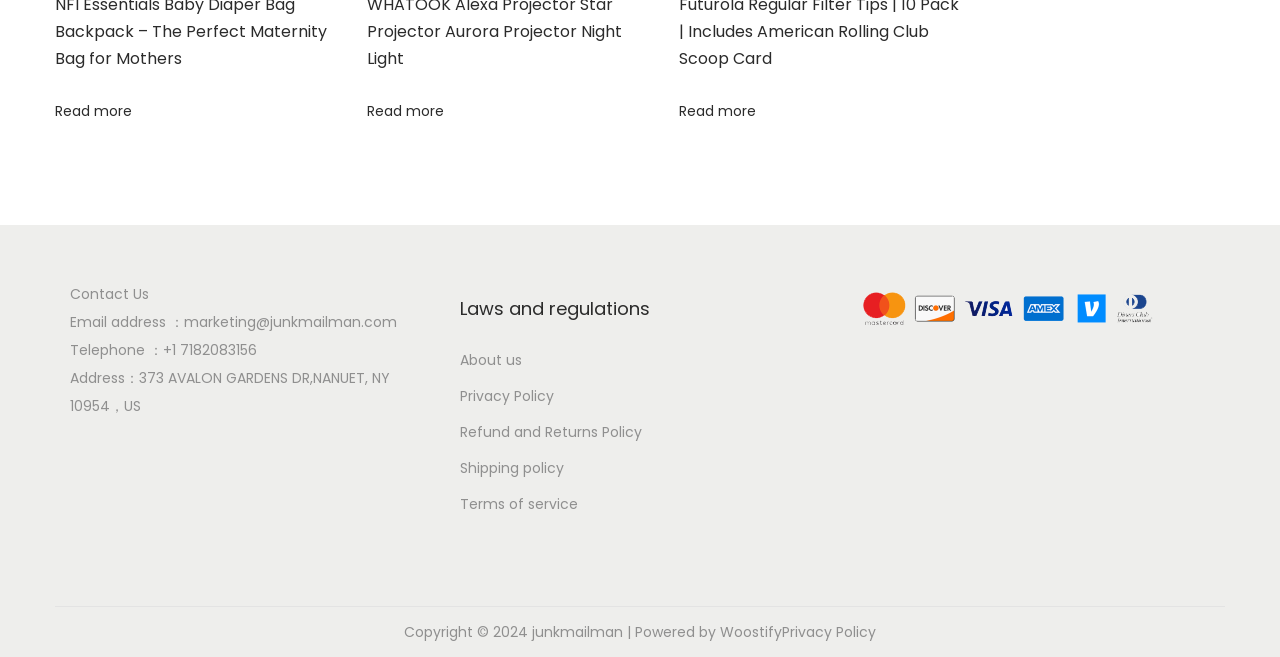Please identify the bounding box coordinates of the clickable area that will allow you to execute the instruction: "Click Read more".

[0.043, 0.154, 0.103, 0.184]